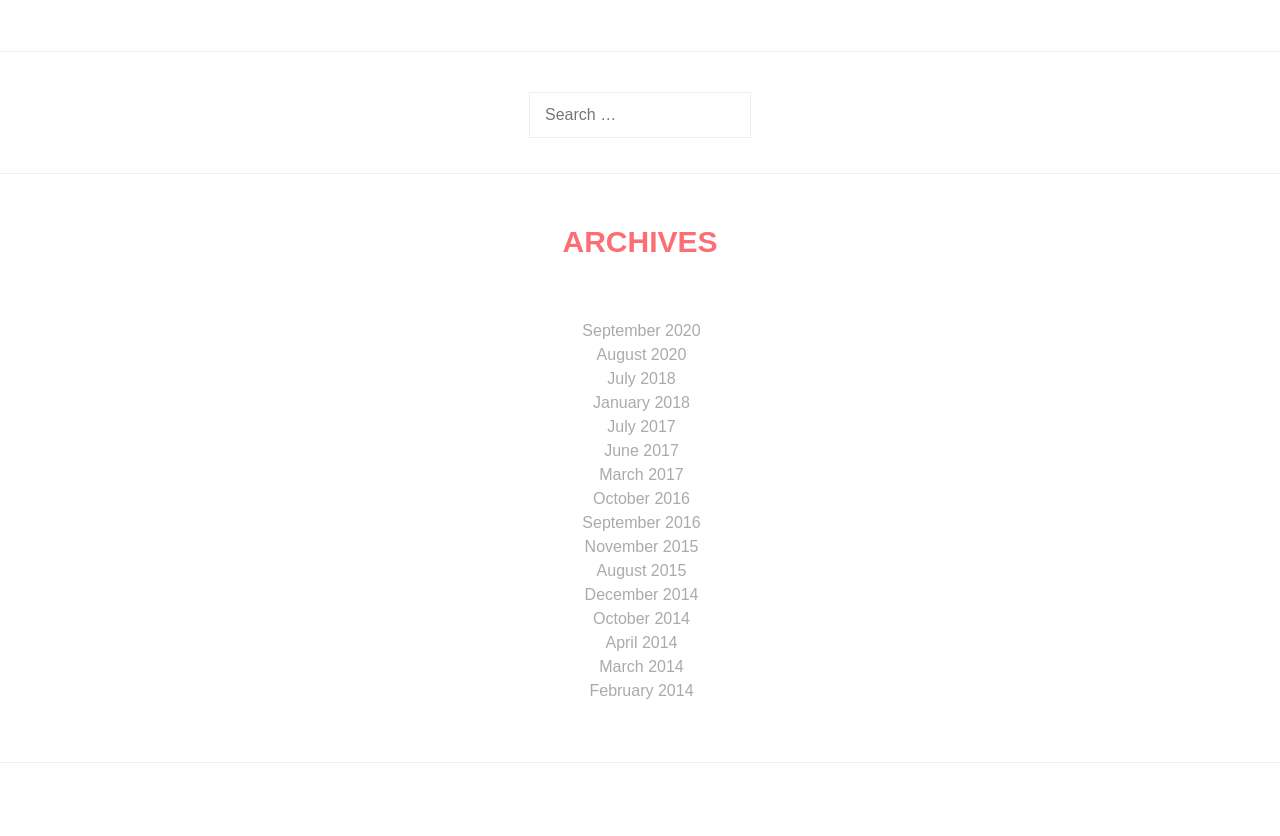Provide your answer to the question using just one word or phrase: What is the purpose of the search box?

Search for archives